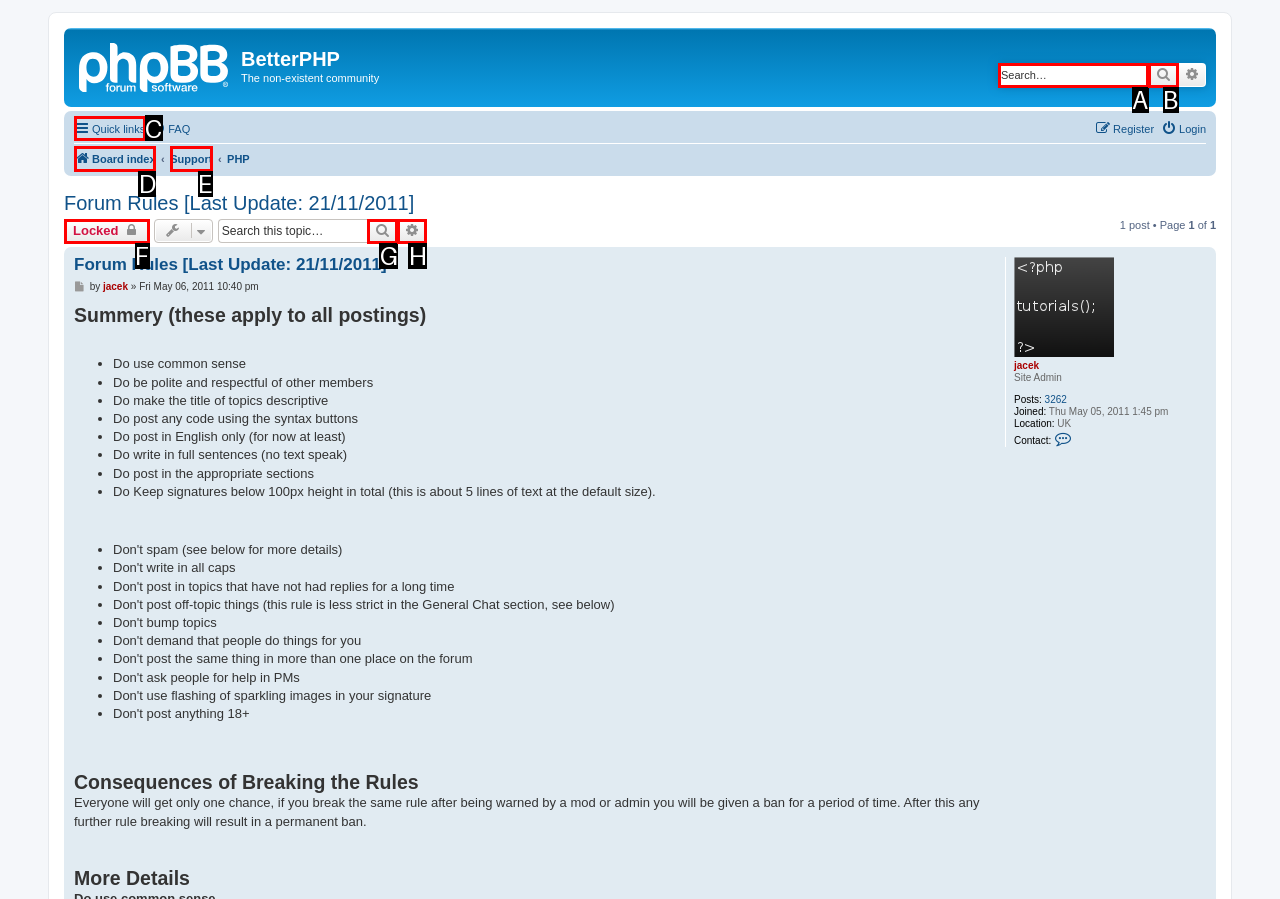Find the option that matches this description: Search
Provide the corresponding letter directly.

G